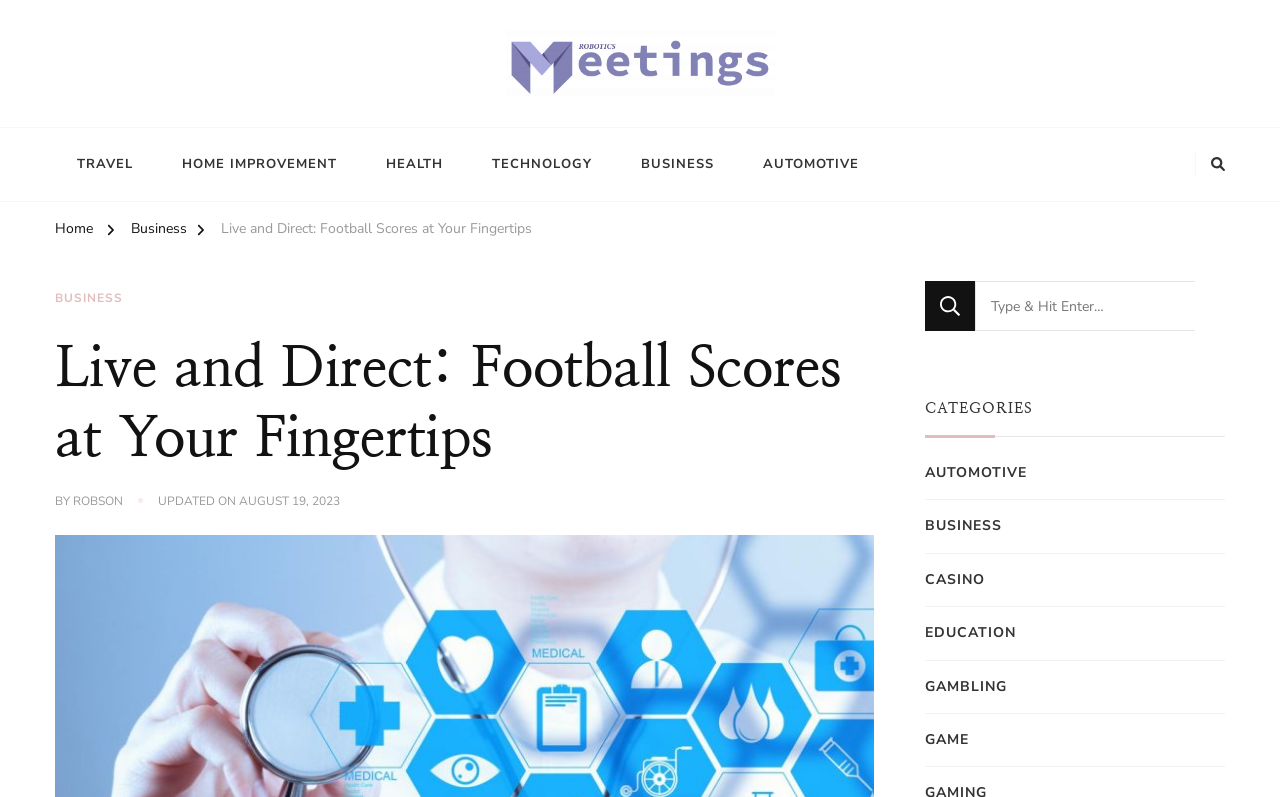Identify the bounding box coordinates for the element you need to click to achieve the following task: "Go to the Live and Direct: Football Scores at Your Fingertips page". The coordinates must be four float values ranging from 0 to 1, formatted as [left, top, right, bottom].

[0.173, 0.272, 0.416, 0.309]